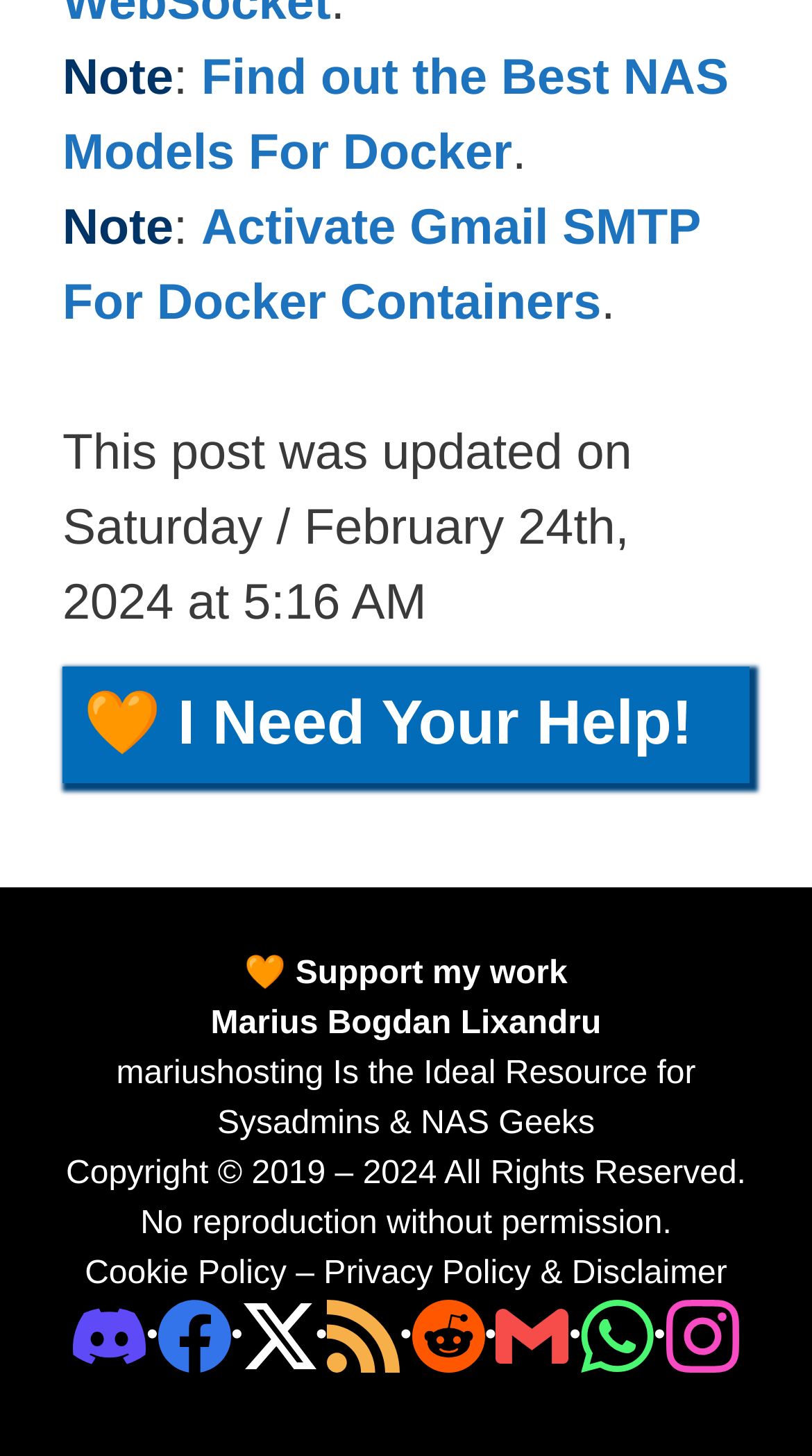Identify the bounding box coordinates of the specific part of the webpage to click to complete this instruction: "Support my work".

[0.352, 0.657, 0.699, 0.681]